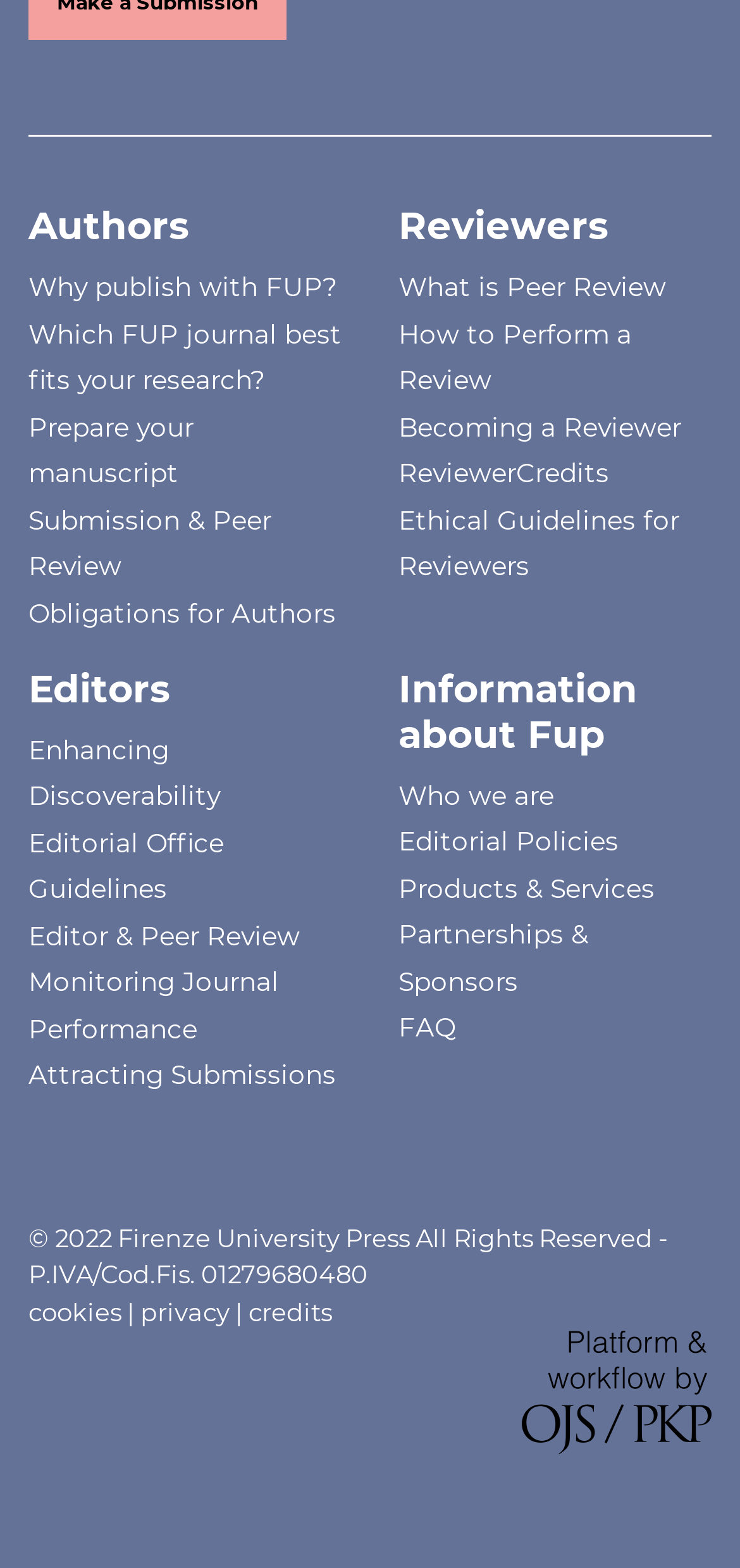Please determine the bounding box coordinates of the element's region to click in order to carry out the following instruction: "Get information about reviewers". The coordinates should be four float numbers between 0 and 1, i.e., [left, top, right, bottom].

[0.538, 0.13, 0.962, 0.159]